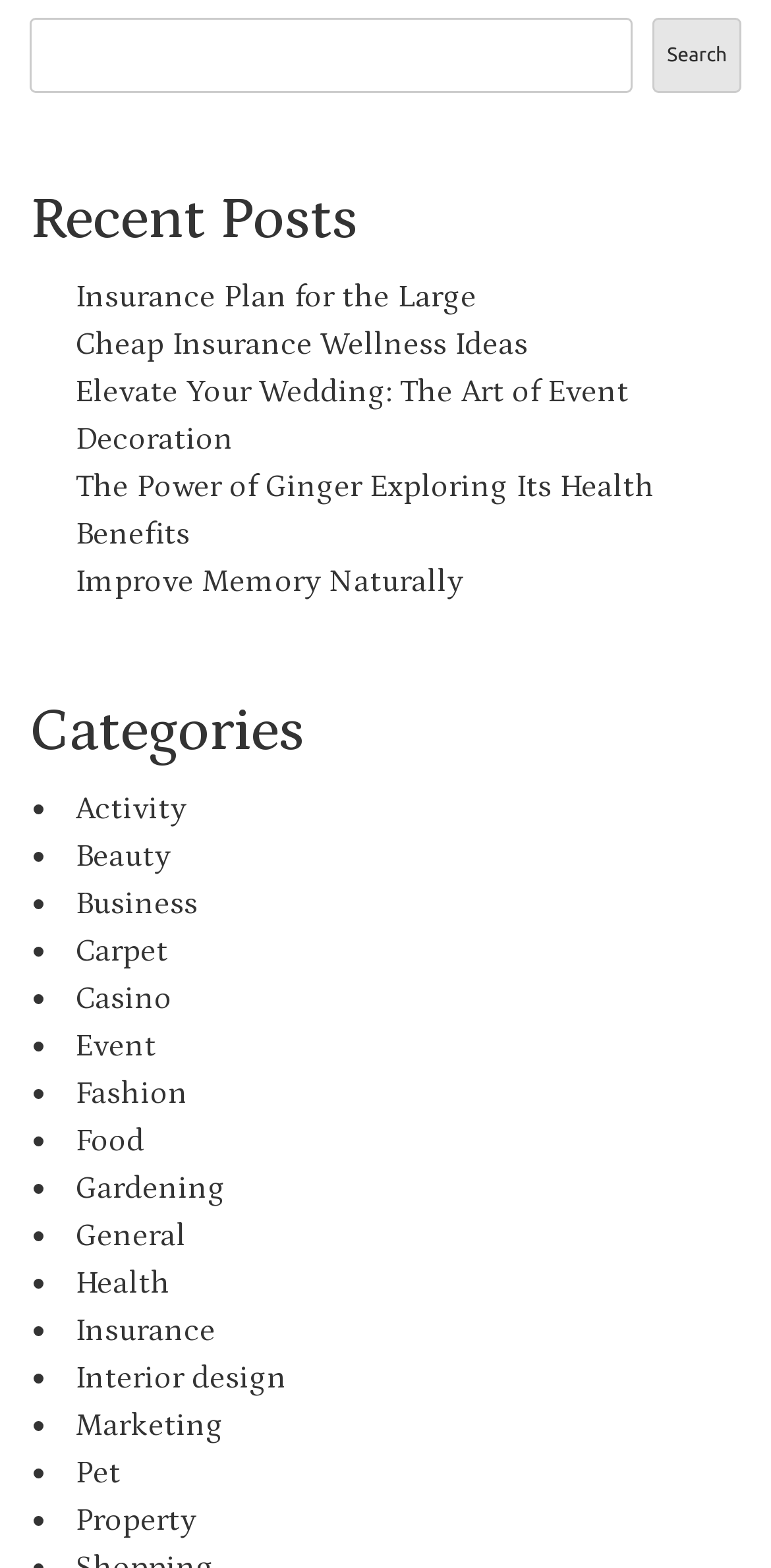What is the first recent post?
Make sure to answer the question with a detailed and comprehensive explanation.

I looked at the links under the 'Recent Posts' heading and found that the first link is 'Insurance Plan for the Large'.